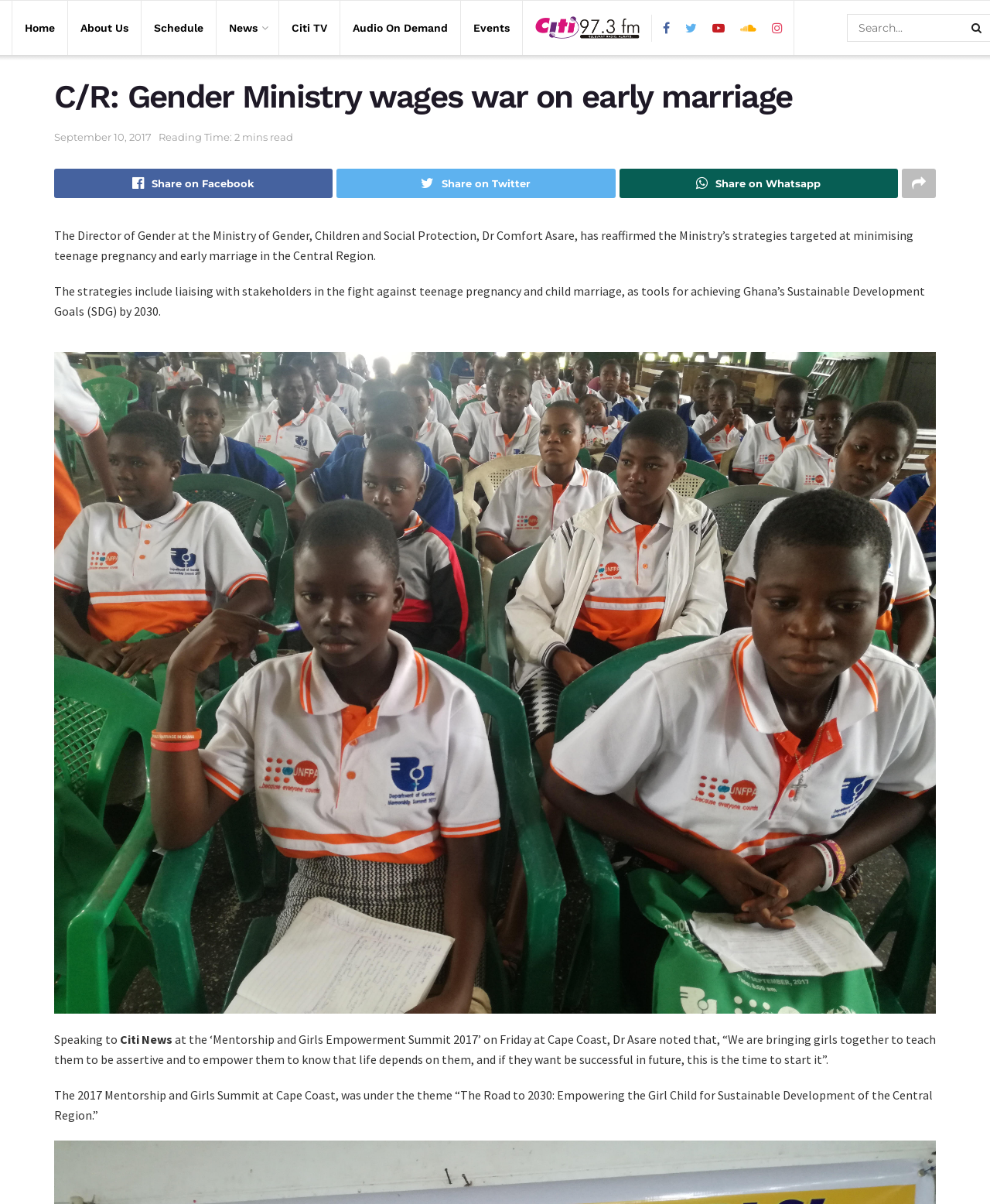What is the name of the radio station?
Look at the image and answer the question using a single word or phrase.

Citi 97.3 FM